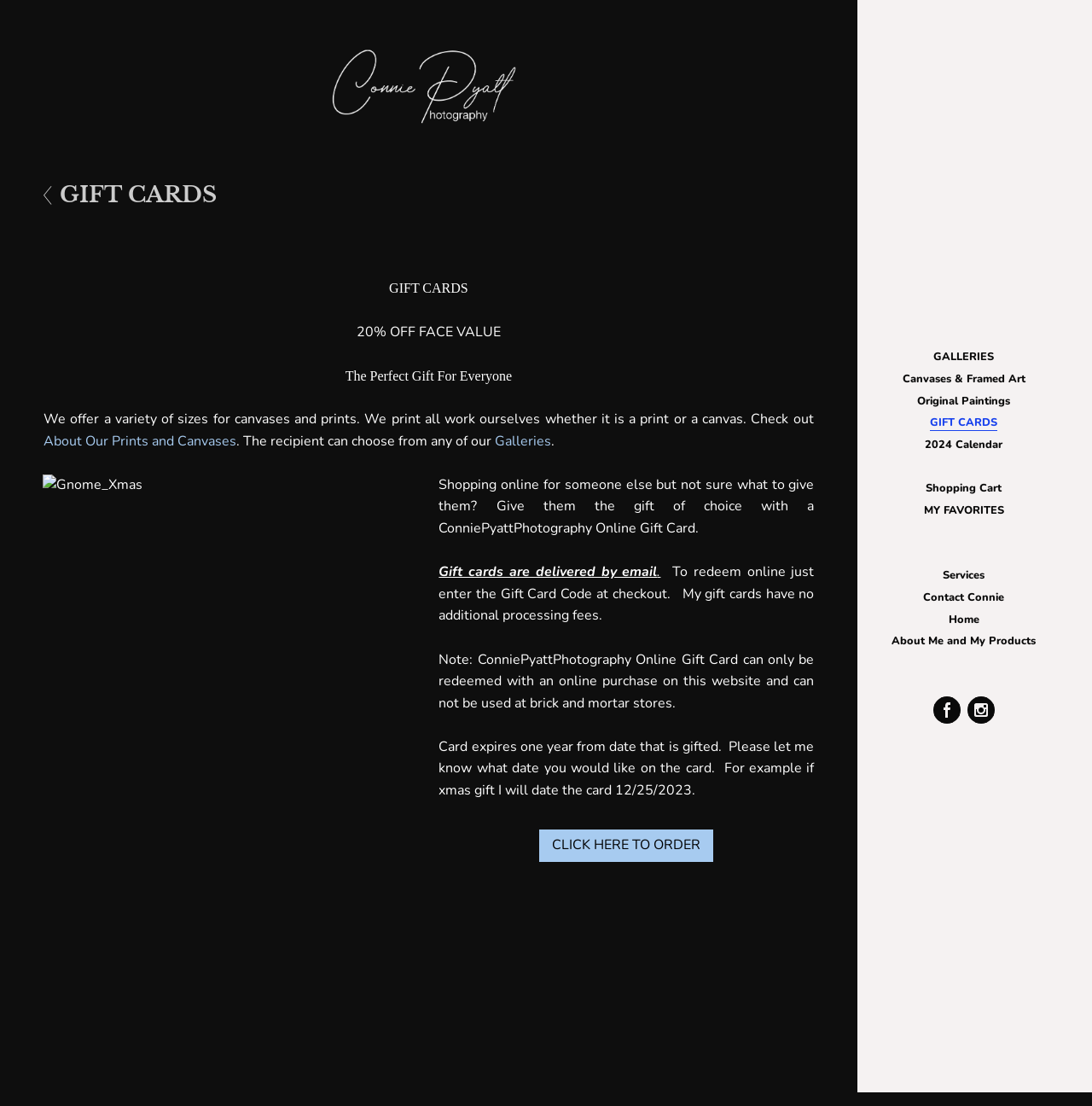Identify the bounding box for the element characterized by the following description: "parent_node: GIFT CARDS".

[0.04, 0.166, 0.055, 0.186]